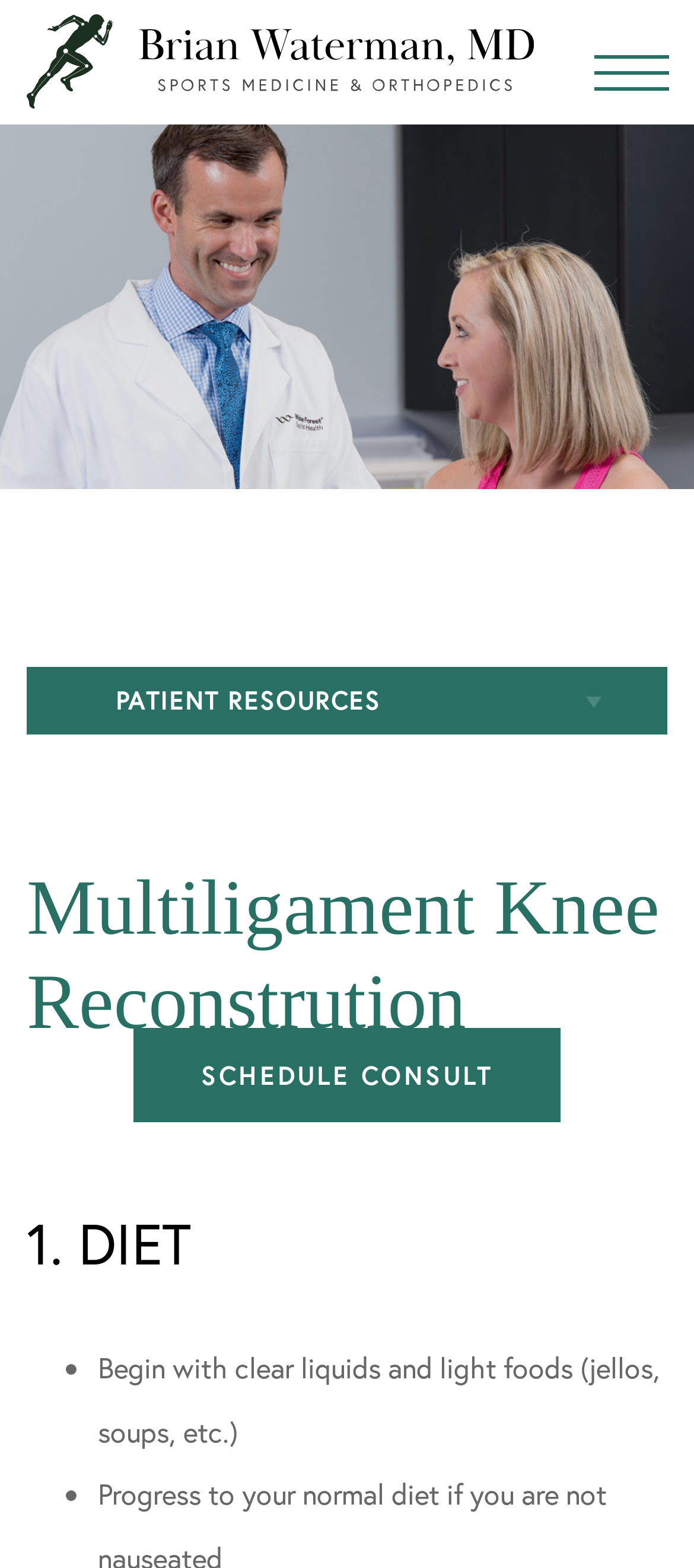Can you extract the primary headline text from the webpage?

Multiligament Knee Reconstrution